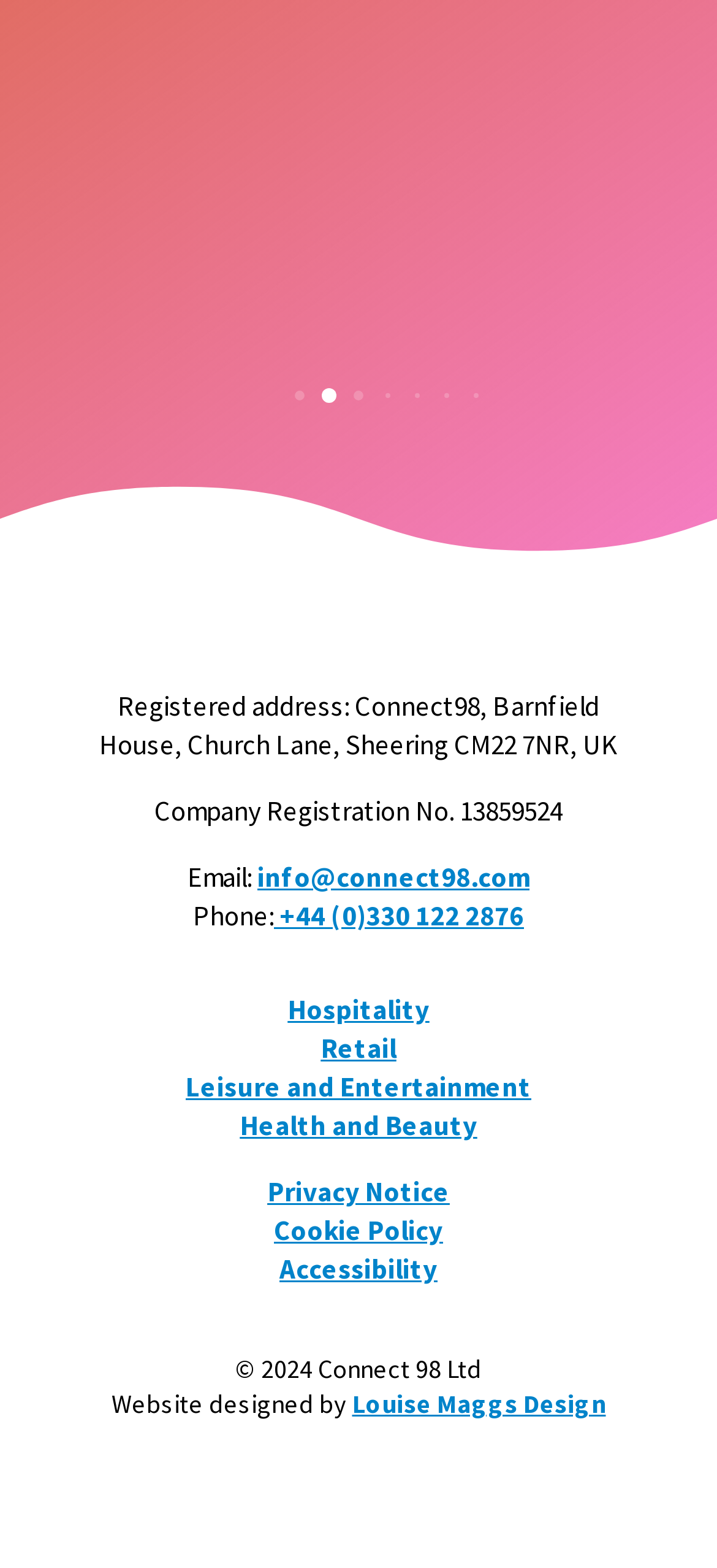Please examine the image and provide a detailed answer to the question: What is the company registration number?

I found the company registration number in the StaticText element that says 'Company Registration No. 13859524'.